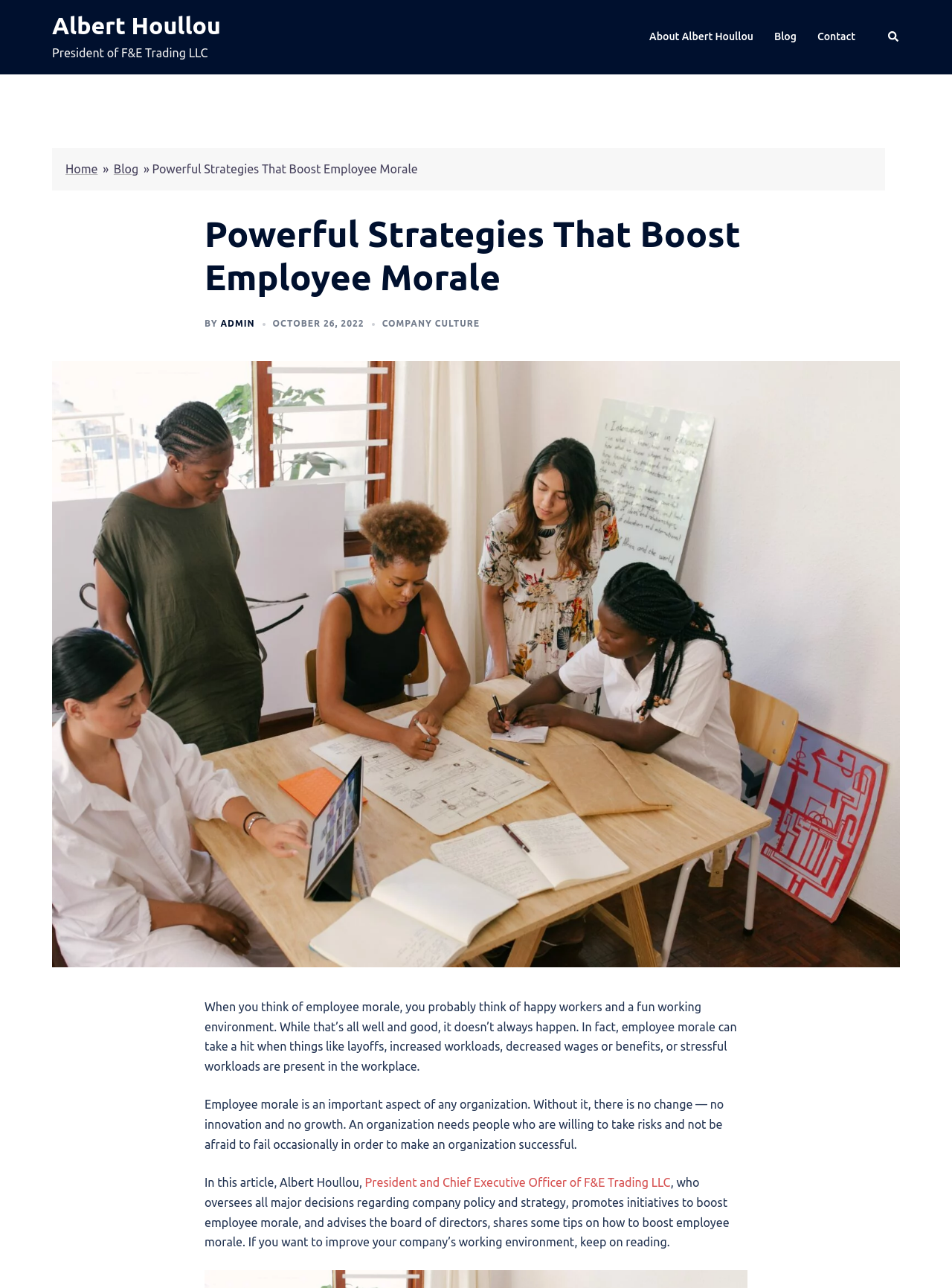Point out the bounding box coordinates of the section to click in order to follow this instruction: "visit Albert Houllou's homepage".

[0.055, 0.009, 0.232, 0.03]